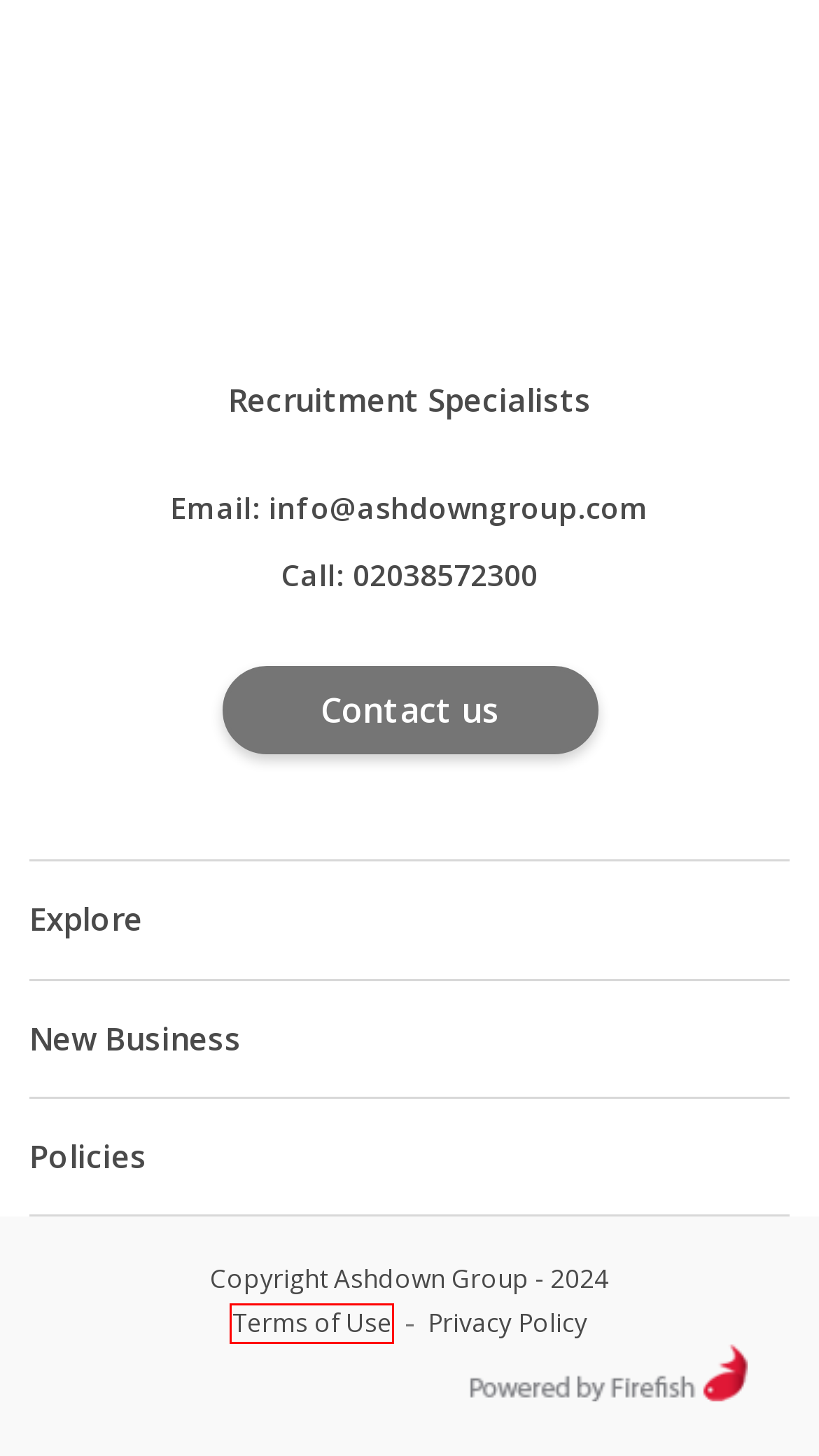Look at the screenshot of the webpage and find the element within the red bounding box. Choose the webpage description that best fits the new webpage that will appear after clicking the element. Here are the candidates:
A. Jobs
B. Contact Us | Ashdown Group
C. IT Support Engineer, Jobs, 23484
D. Terms of Use | Ashdown Group
E. IT Security Engineer London Remote £45,000, Jobs, 23472
F. Privacy Policy | Ashdown
G. IT Support Analyst, Jobs, 23467
H. Jobs - It support

D